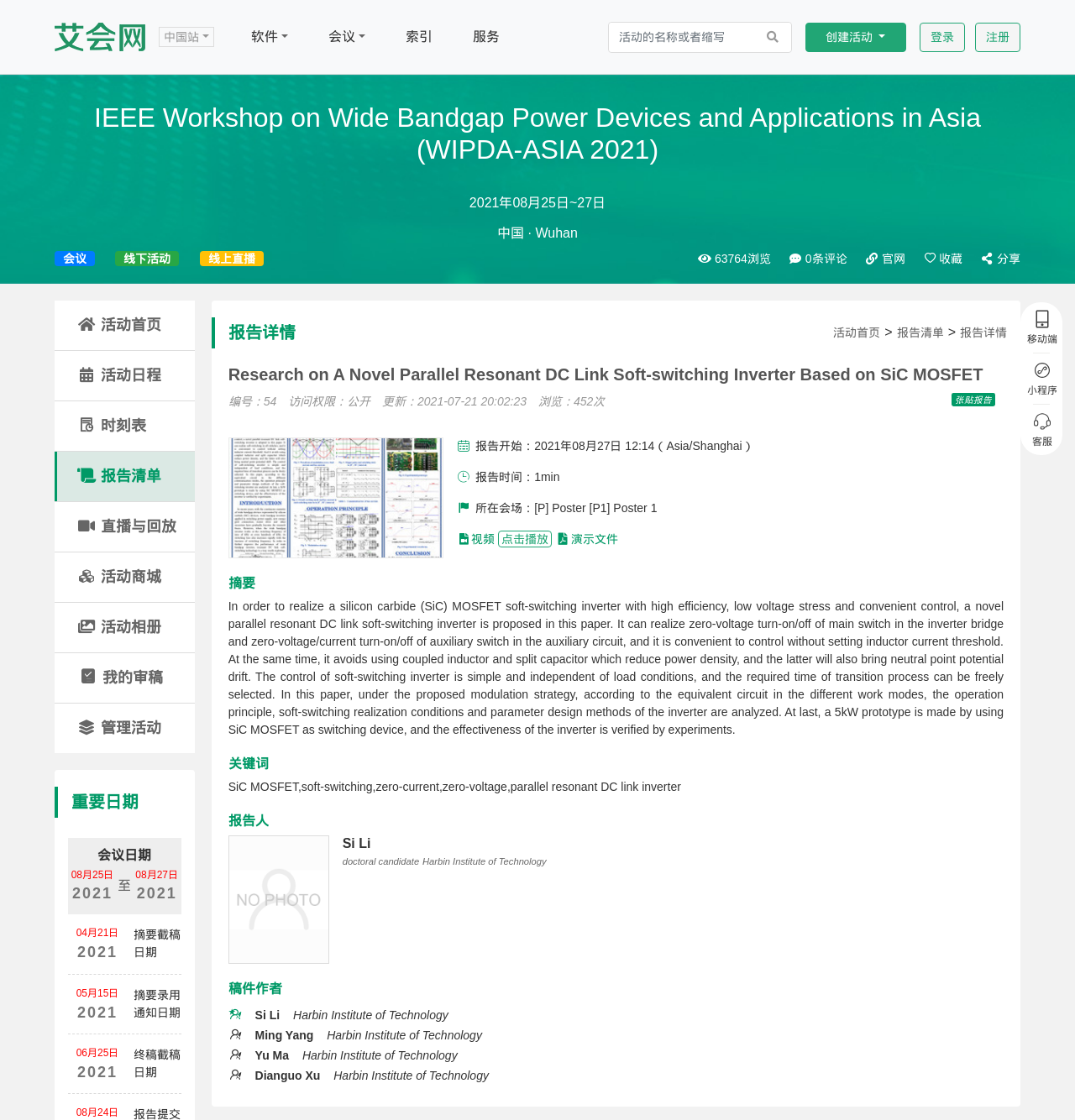Indicate the bounding box coordinates of the clickable region to achieve the following instruction: "click the logo."

[0.051, 0.016, 0.135, 0.049]